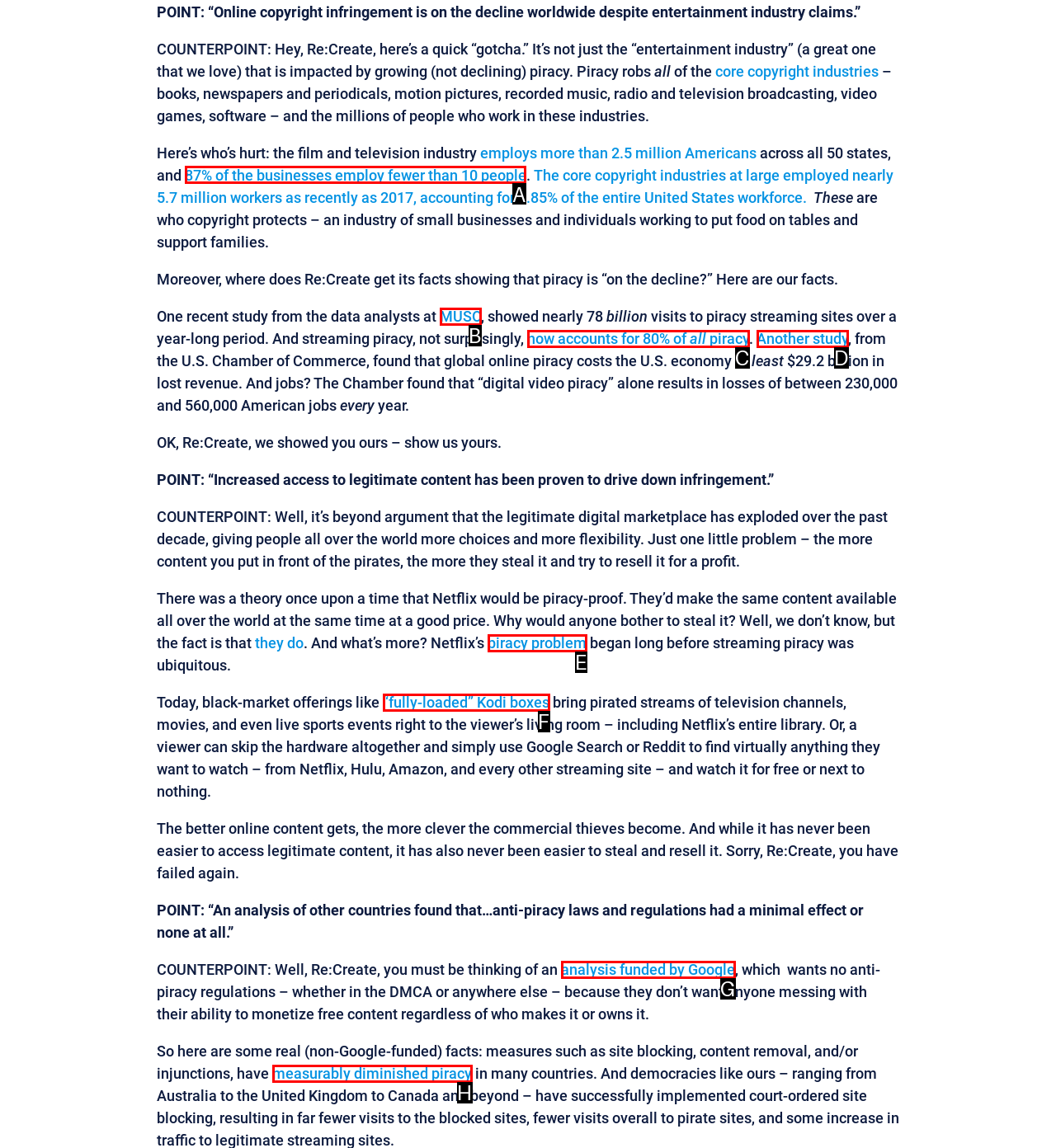Determine the letter of the element to click to accomplish this task: Click the link '87% of the businesses employ fewer than 10 people'. Respond with the letter.

A